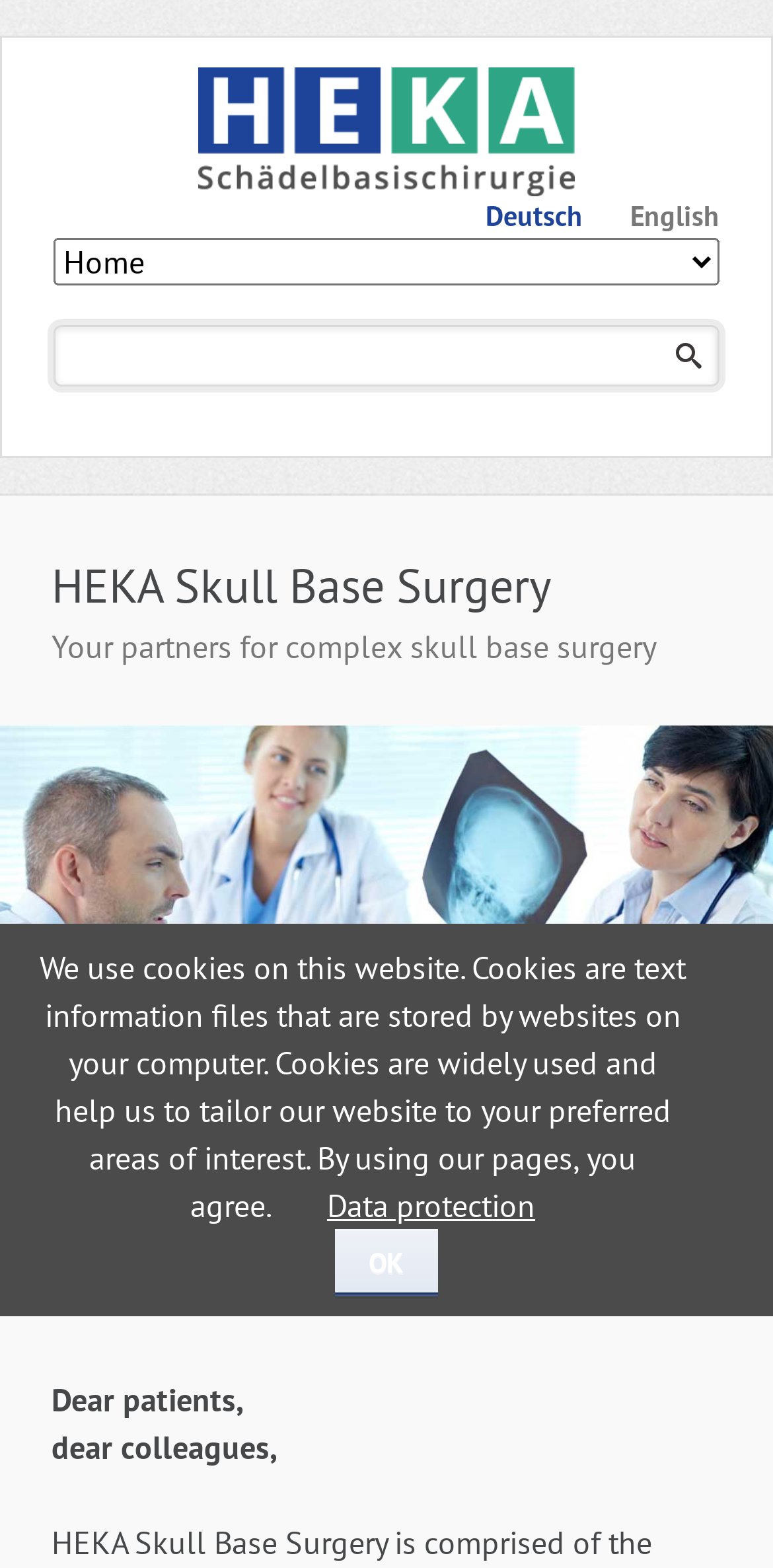Provide a one-word or short-phrase response to the question:
Who is the doctor mentioned on this webpage?

Dr. Stefan Maas